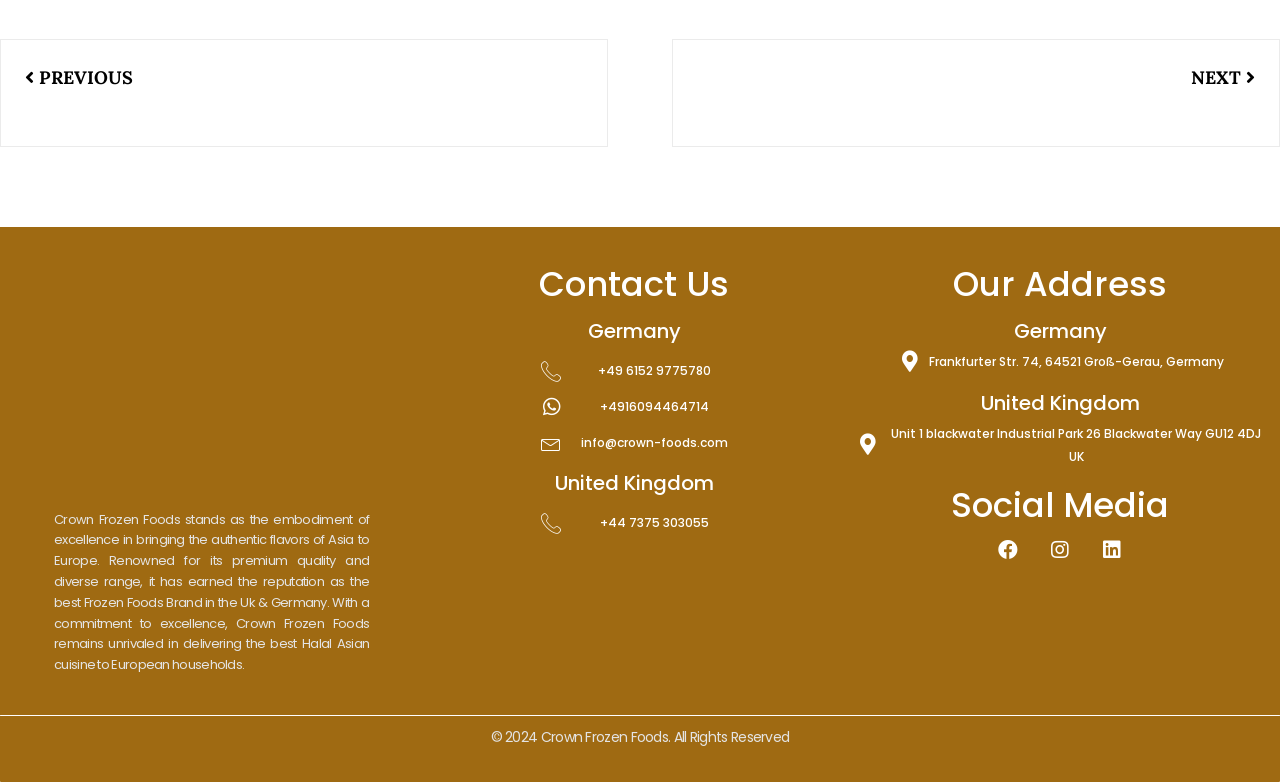What is the copyright year of the company's website?
Could you give a comprehensive explanation in response to this question?

The copyright year of the company's website can be found at the bottom of the page, which is '© 2024 Crown Frozen Foods. All Rights Reserved'.